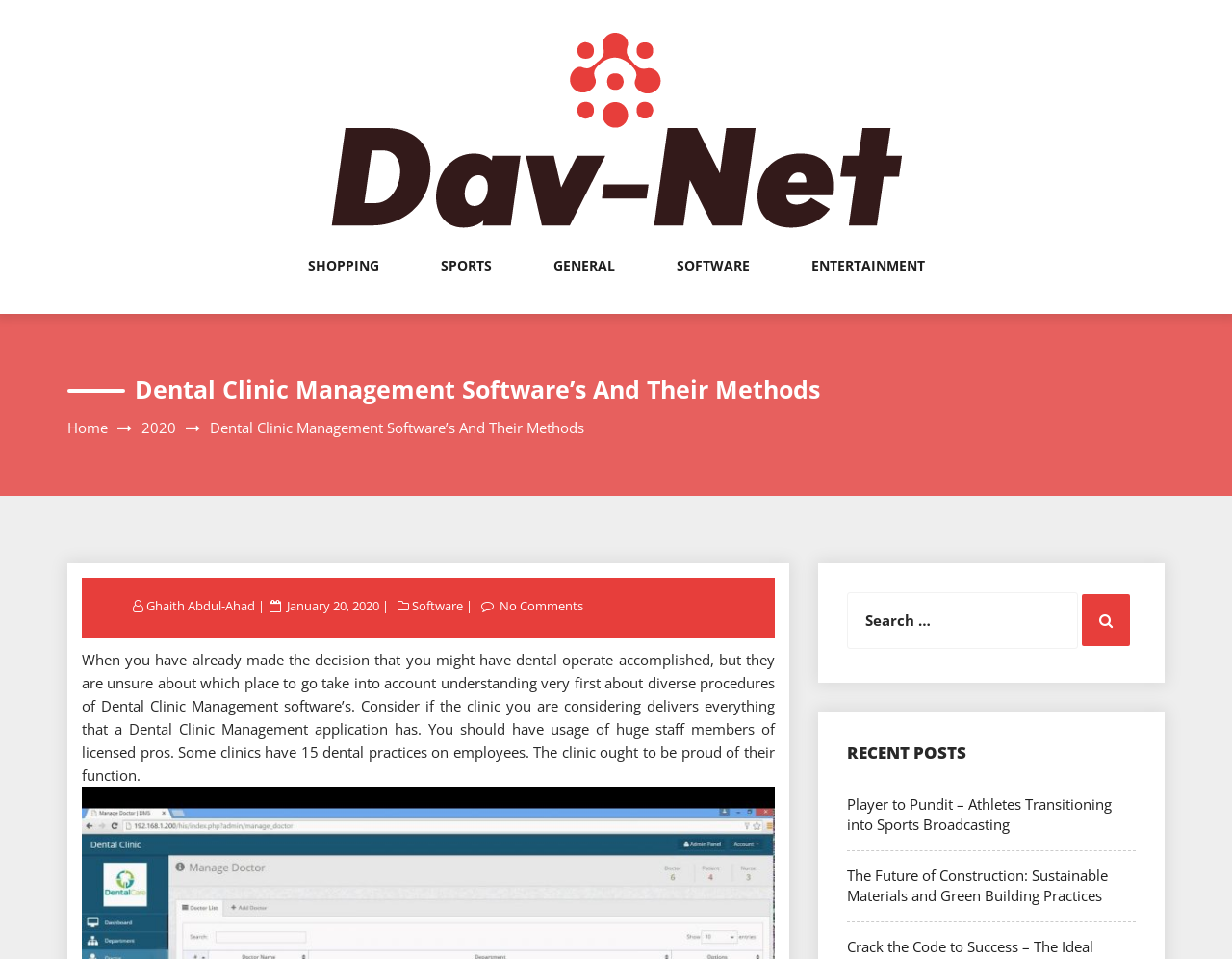Respond with a single word or phrase to the following question: What is the category of the article?

Software